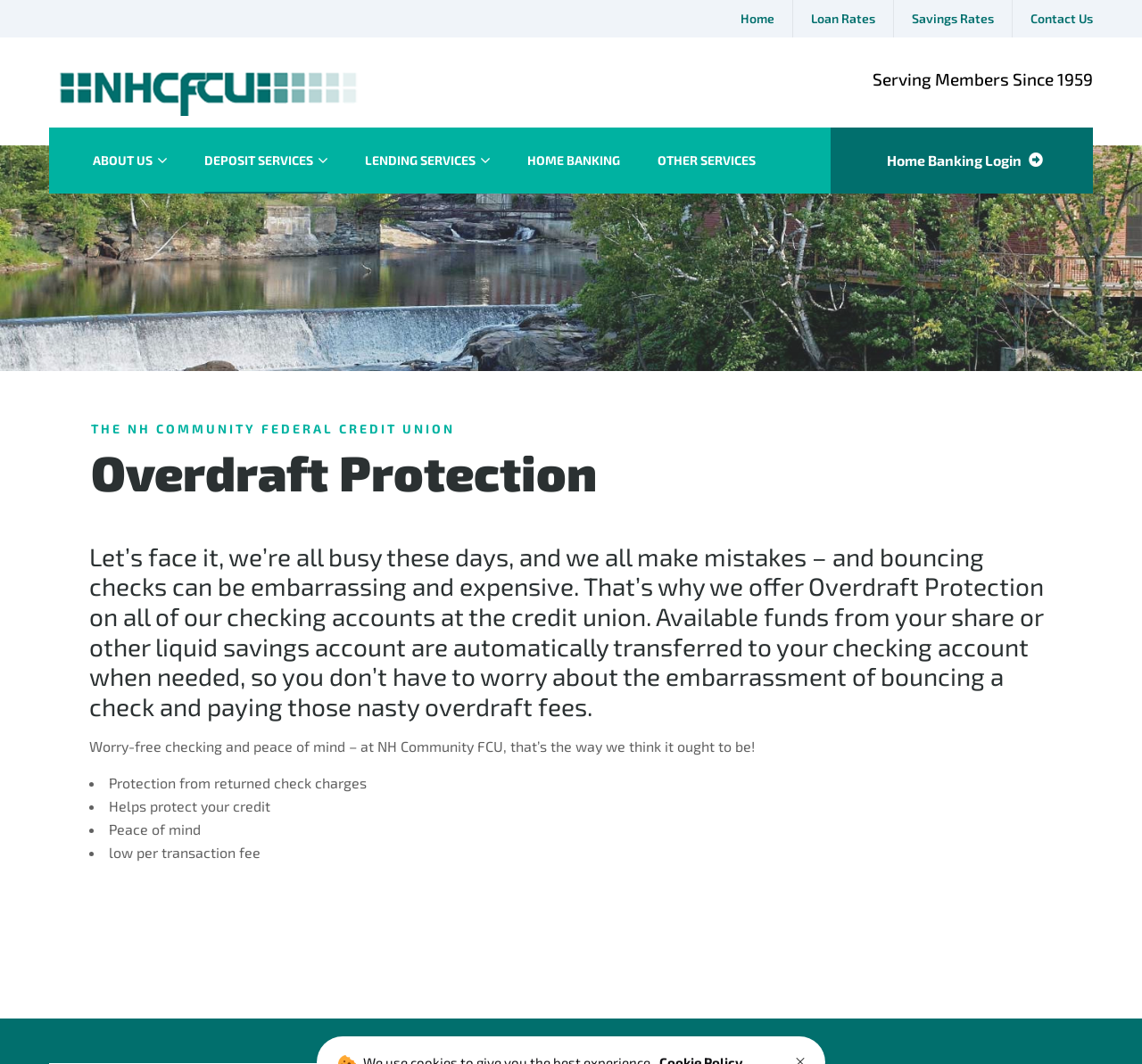Please determine the bounding box coordinates of the element's region to click in order to carry out the following instruction: "Read more about the 'Real Time for Ner[ve/d]s | co-curated group show'". The coordinates should be four float numbers between 0 and 1, i.e., [left, top, right, bottom].

None